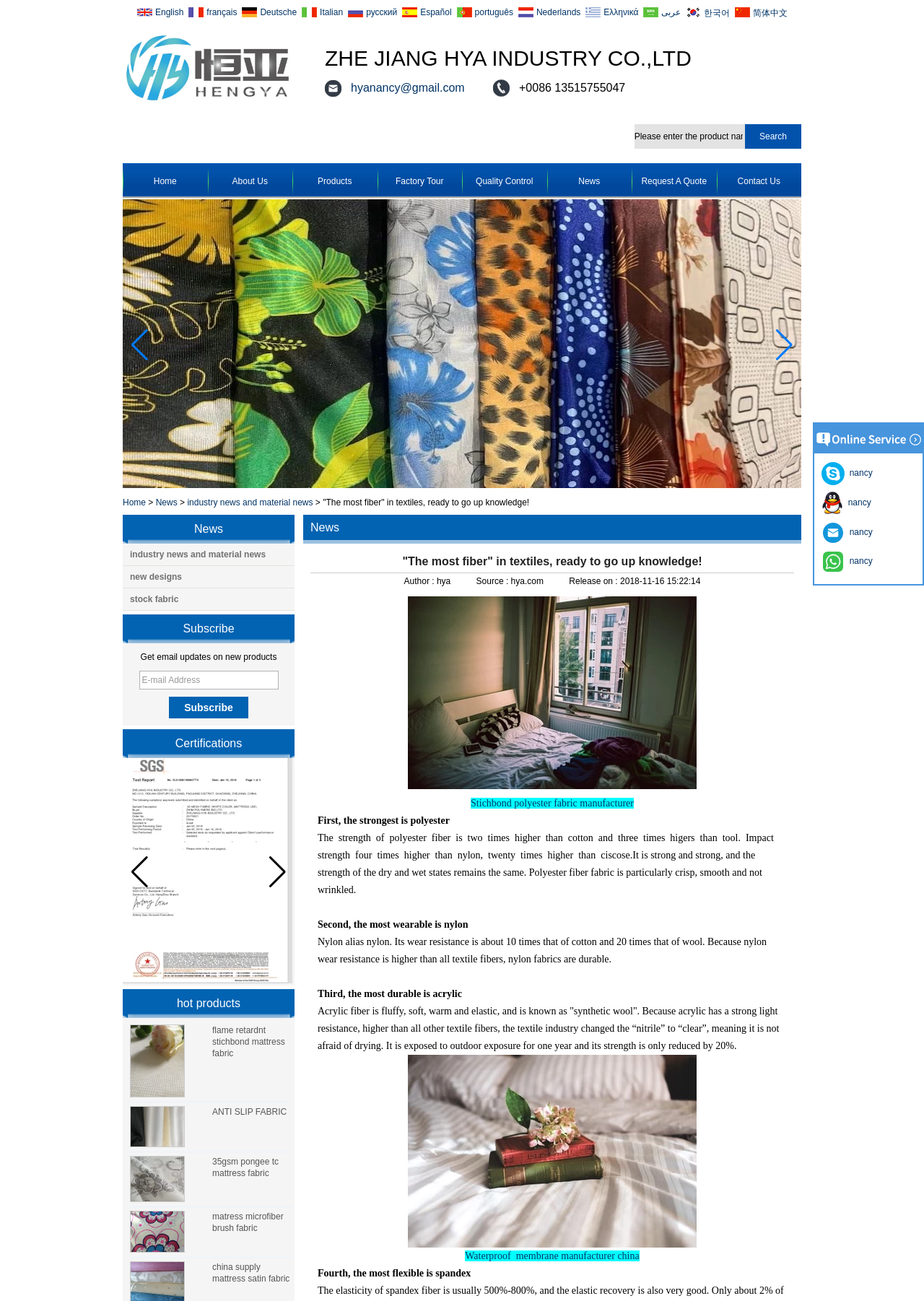Identify the bounding box for the given UI element using the description provided. Coordinates should be in the format (top-left x, top-left y, bottom-right x, bottom-right y) and must be between 0 and 1. Here is the description: About Us

None